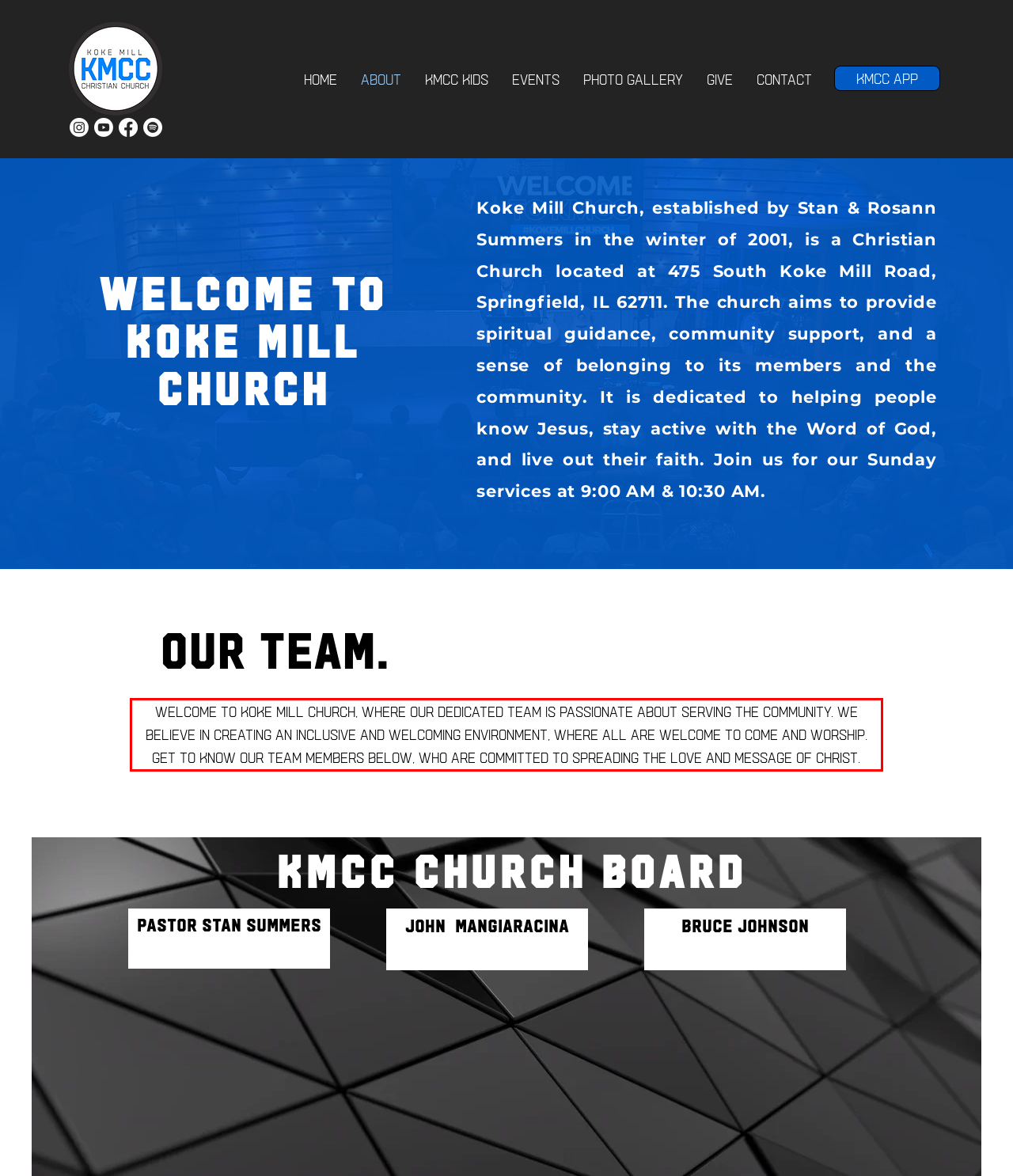Please recognize and transcribe the text located inside the red bounding box in the webpage image.

Welcome to Koke Mill Church, where our dedicated team is passionate about serving the community. We believe in creating an inclusive and welcoming environment, where all are welcome to come and worship. Get to know our team members below, who are committed to spreading the love and message of Christ.